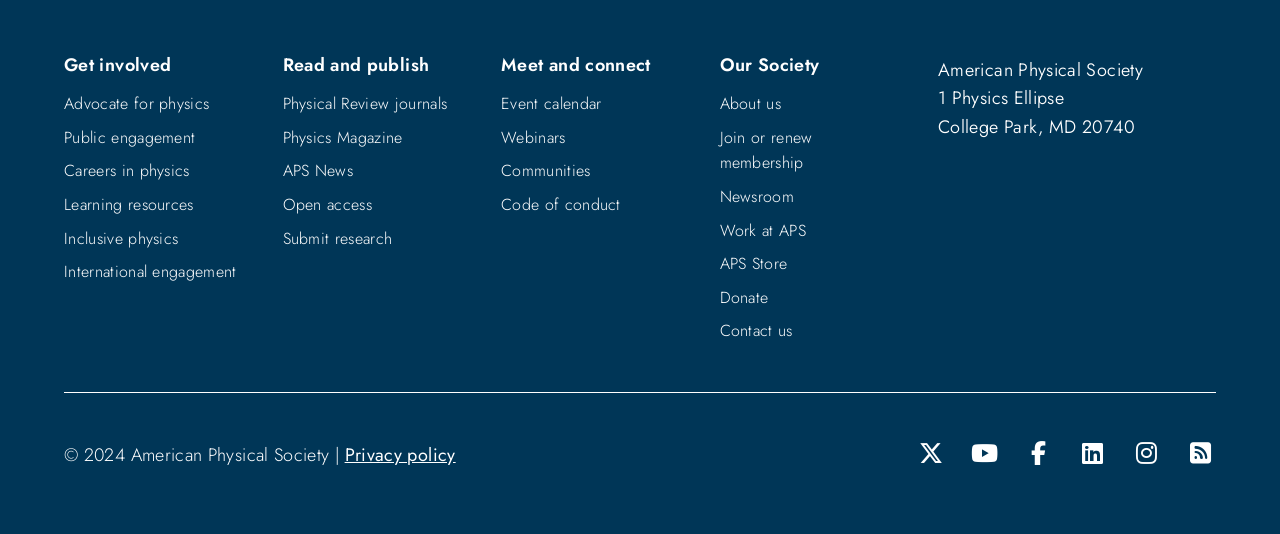Can you determine the bounding box coordinates of the area that needs to be clicked to fulfill the following instruction: "Read physics magazine"?

[0.221, 0.236, 0.315, 0.279]